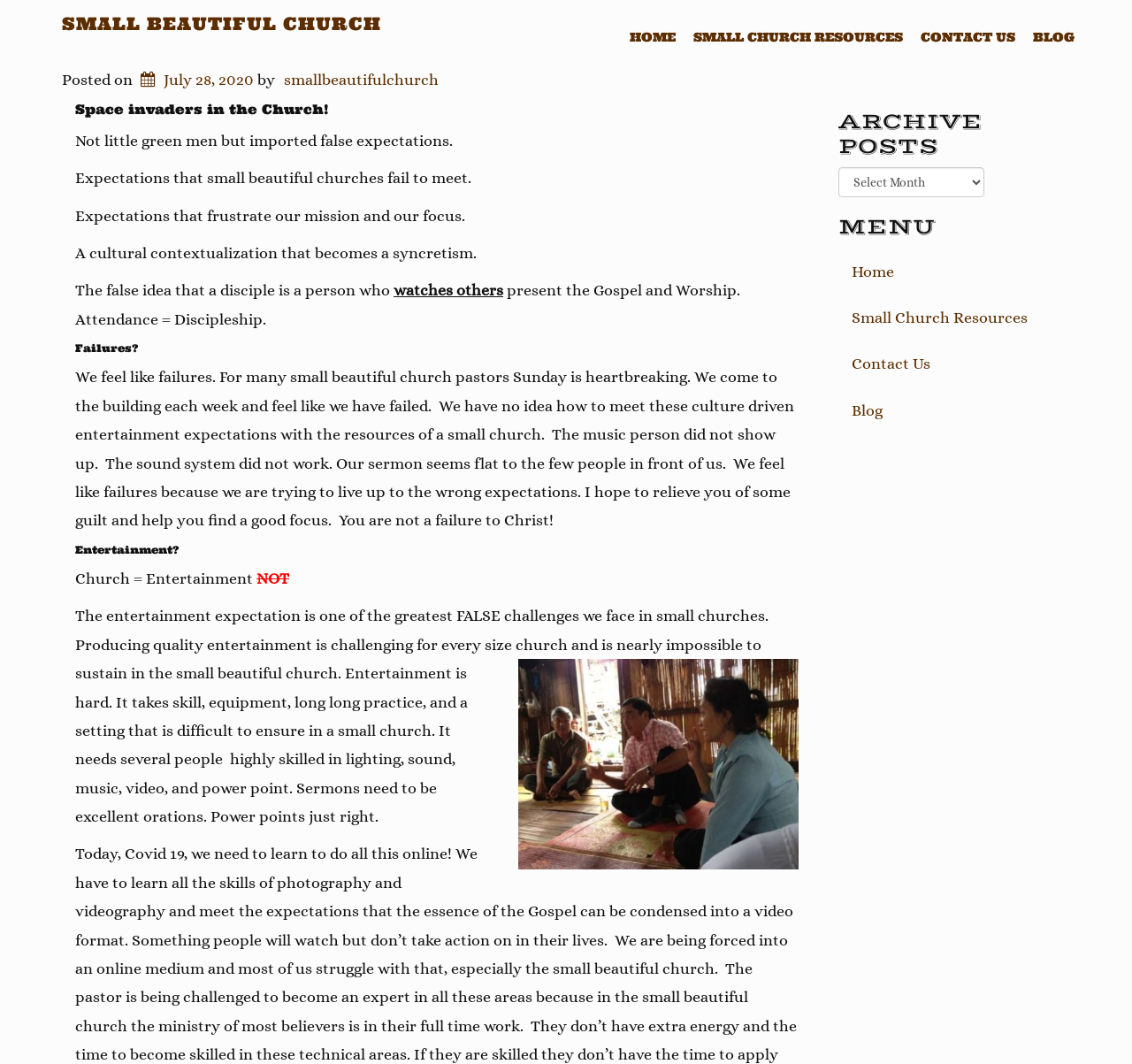What is required to produce quality entertainment in a church?
Using the image provided, answer with just one word or phrase.

Skill, equipment, practice